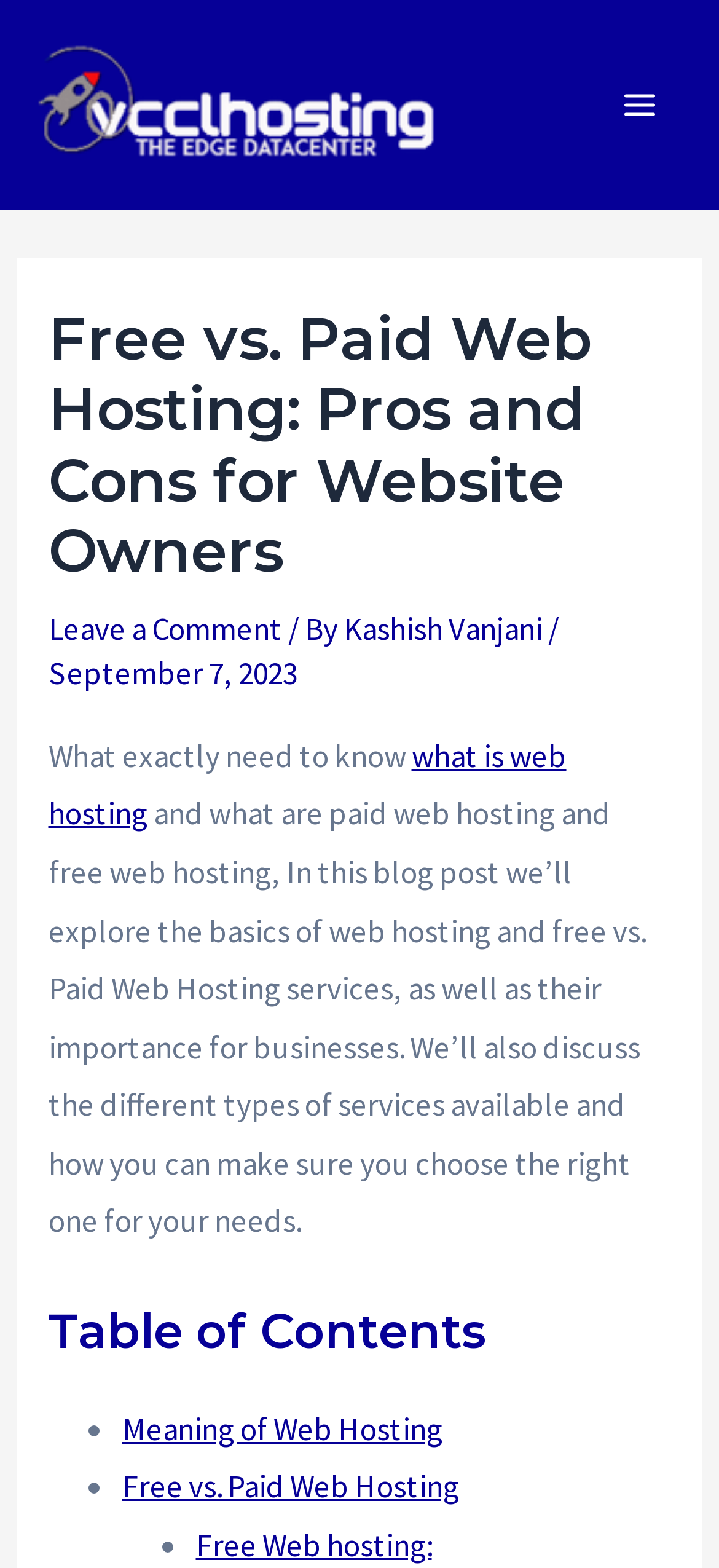Determine the bounding box coordinates of the target area to click to execute the following instruction: "Explore what is web hosting."

[0.067, 0.469, 0.788, 0.532]